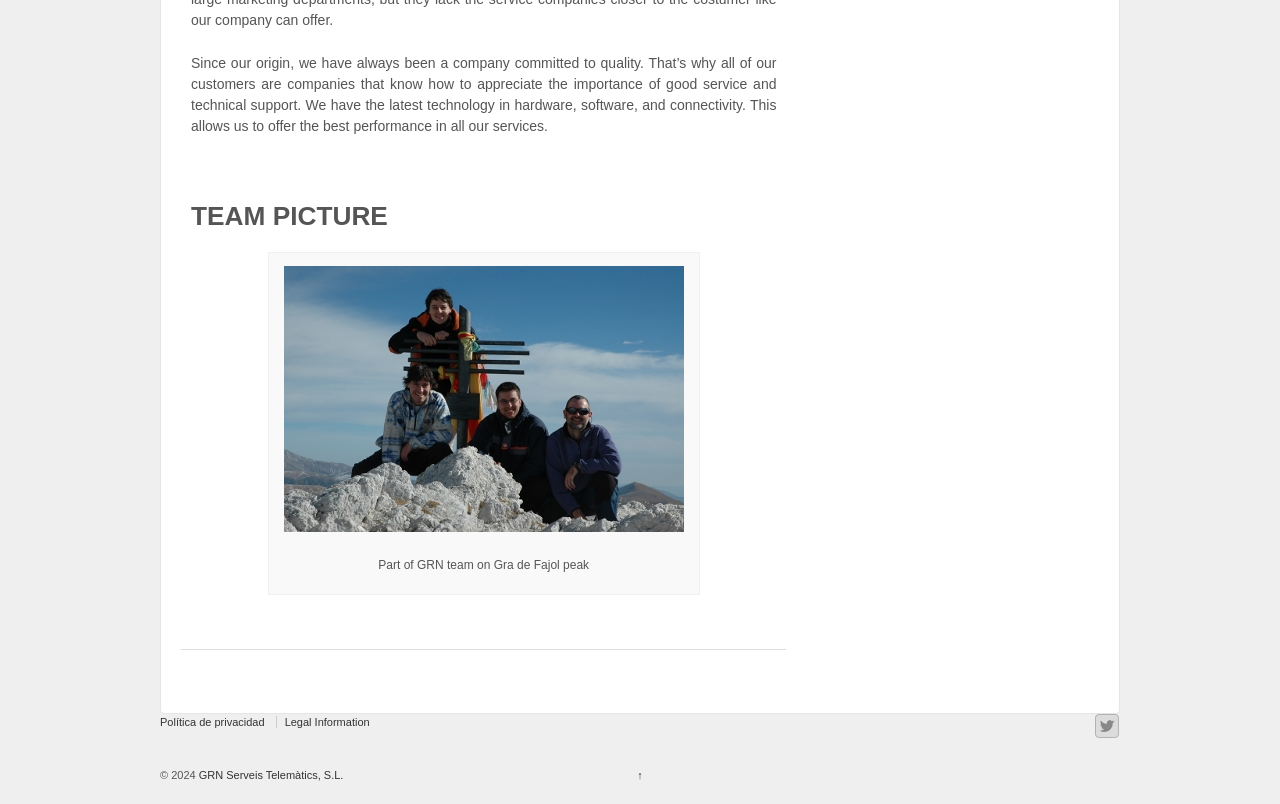Find the bounding box of the UI element described as follows: "Business".

None